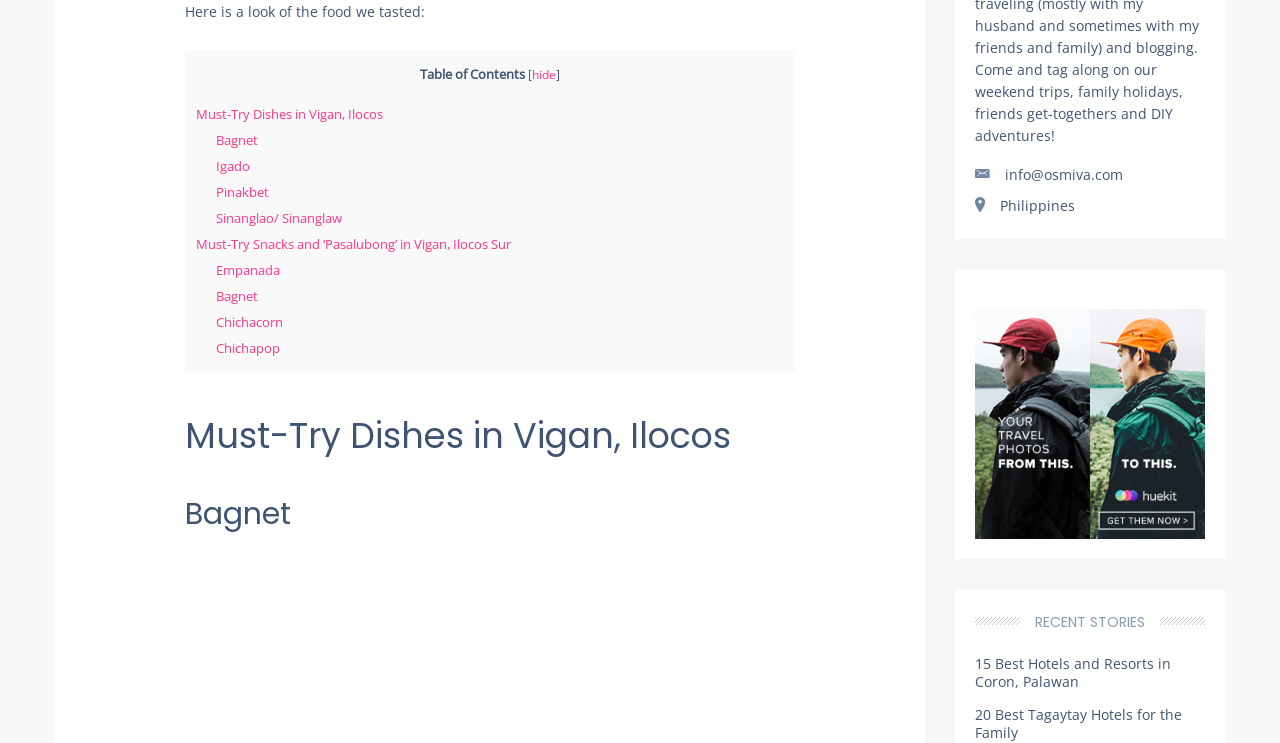Please identify the bounding box coordinates of the region to click in order to complete the given instruction: "Click on 'Empanada'". The coordinates should be four float numbers between 0 and 1, i.e., [left, top, right, bottom].

[0.169, 0.352, 0.219, 0.376]